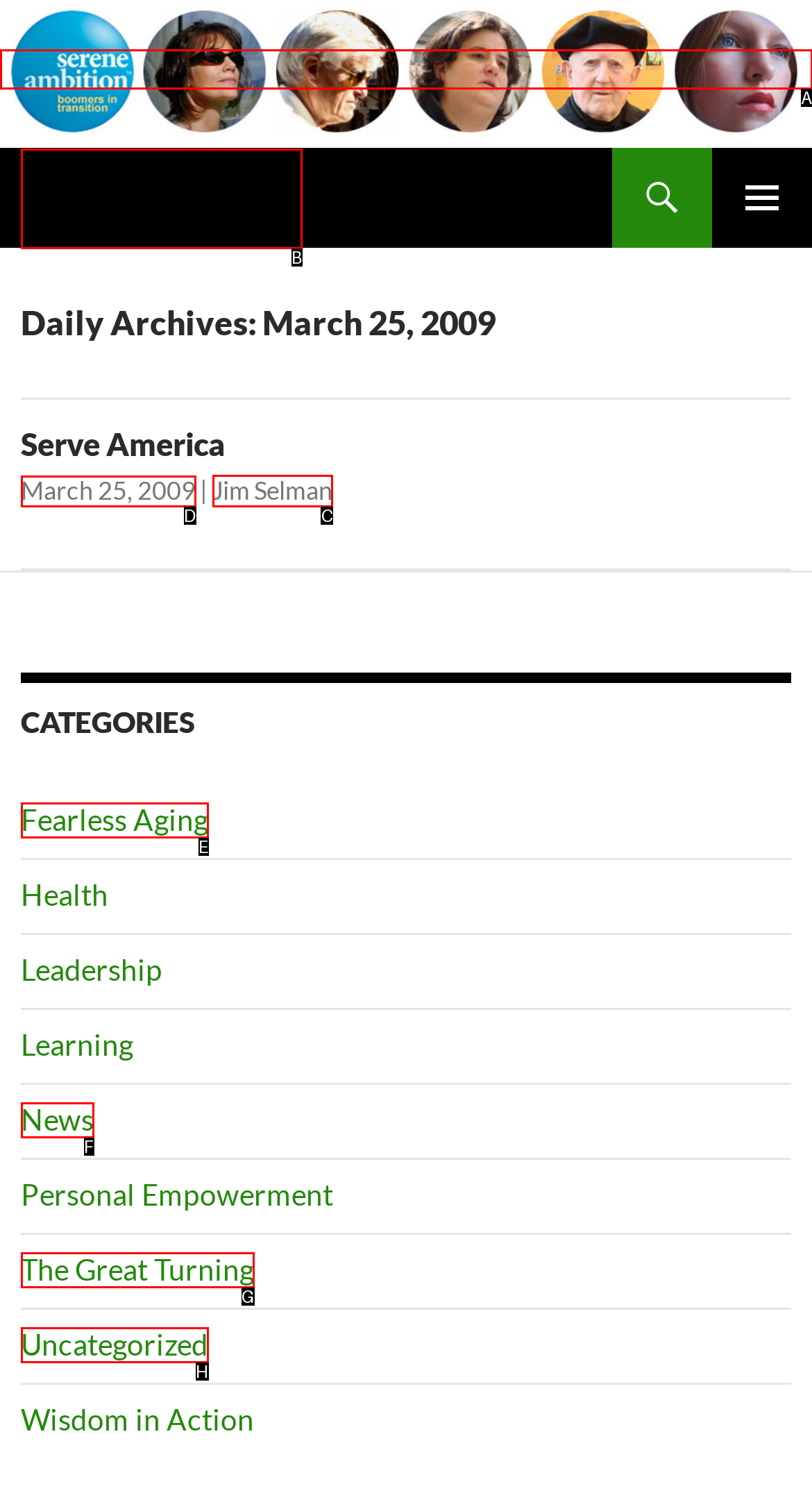Identify the appropriate choice to fulfill this task: read the post from Jim Selman
Respond with the letter corresponding to the correct option.

C